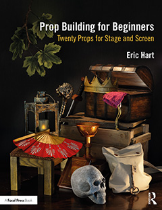Utilize the details in the image to thoroughly answer the following question: What is the author of the book?

The author of the book is identified by reading the cover of the book displayed in the image, which mentions the author's name as Eric Hart.